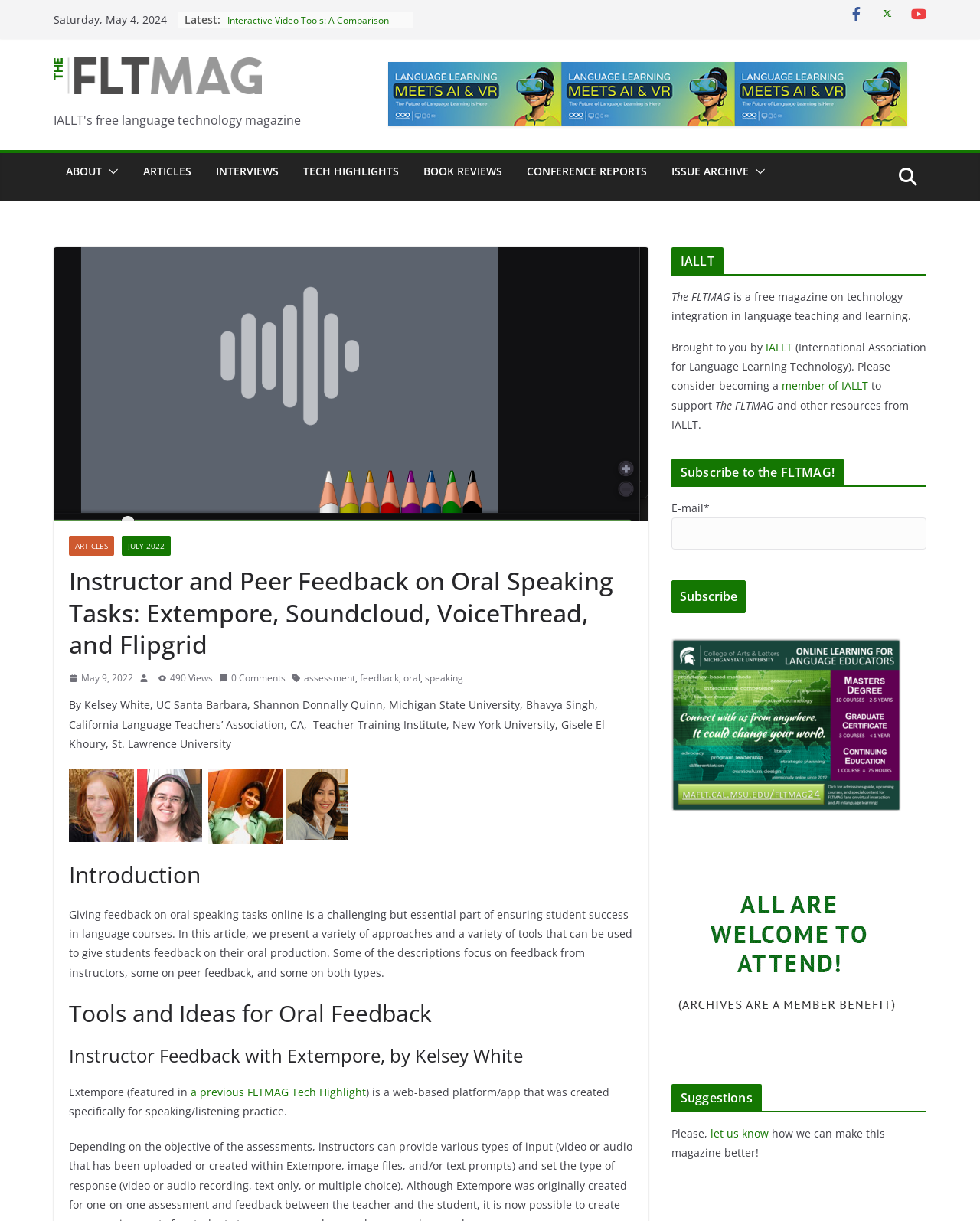Please find the bounding box coordinates of the section that needs to be clicked to achieve this instruction: "Click on the 'ARTICLES' link".

[0.146, 0.132, 0.195, 0.149]